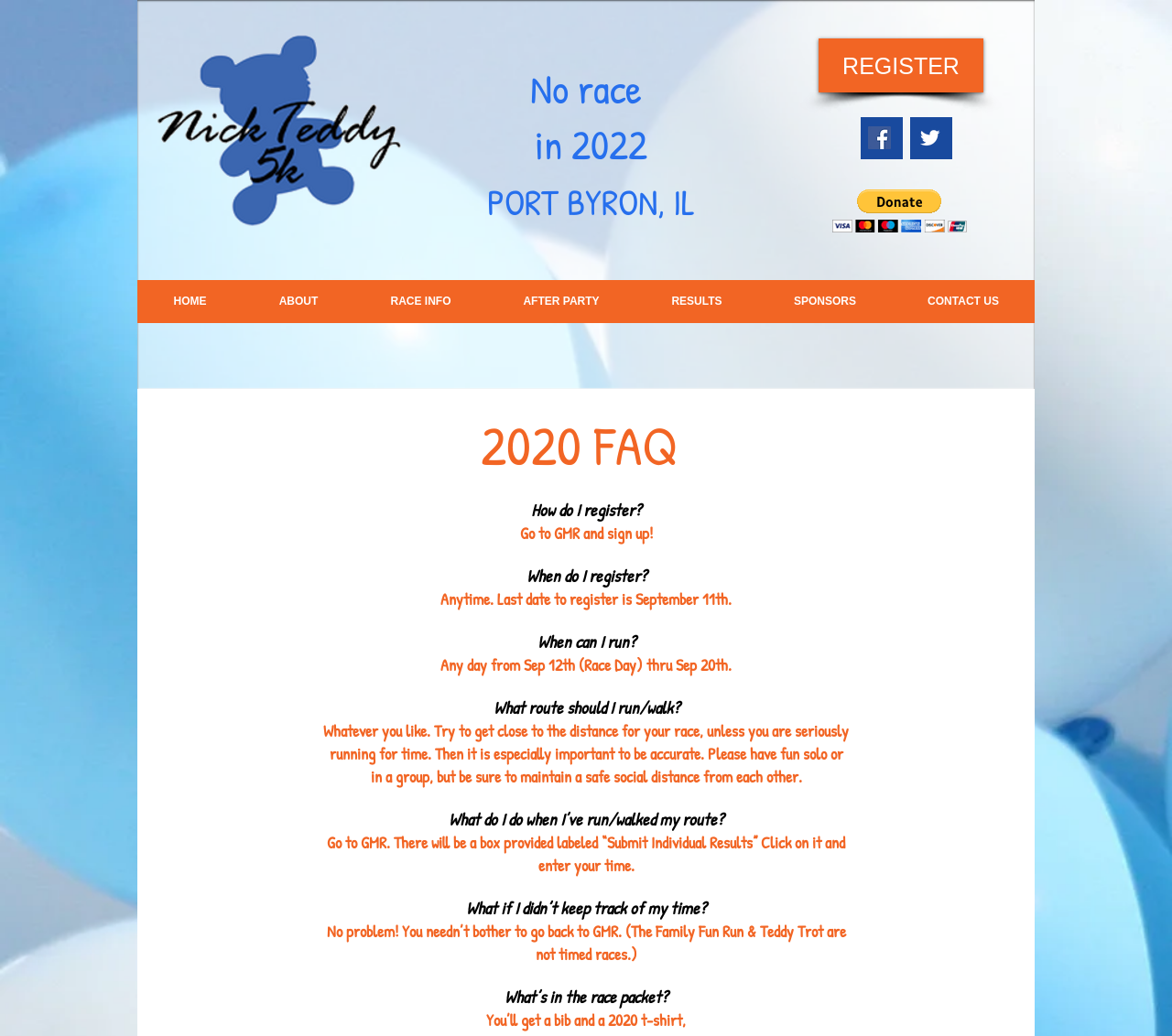Please identify the bounding box coordinates of the element's region that I should click in order to complete the following instruction: "Check the RESULTS". The bounding box coordinates consist of four float numbers between 0 and 1, i.e., [left, top, right, bottom].

[0.542, 0.27, 0.647, 0.312]